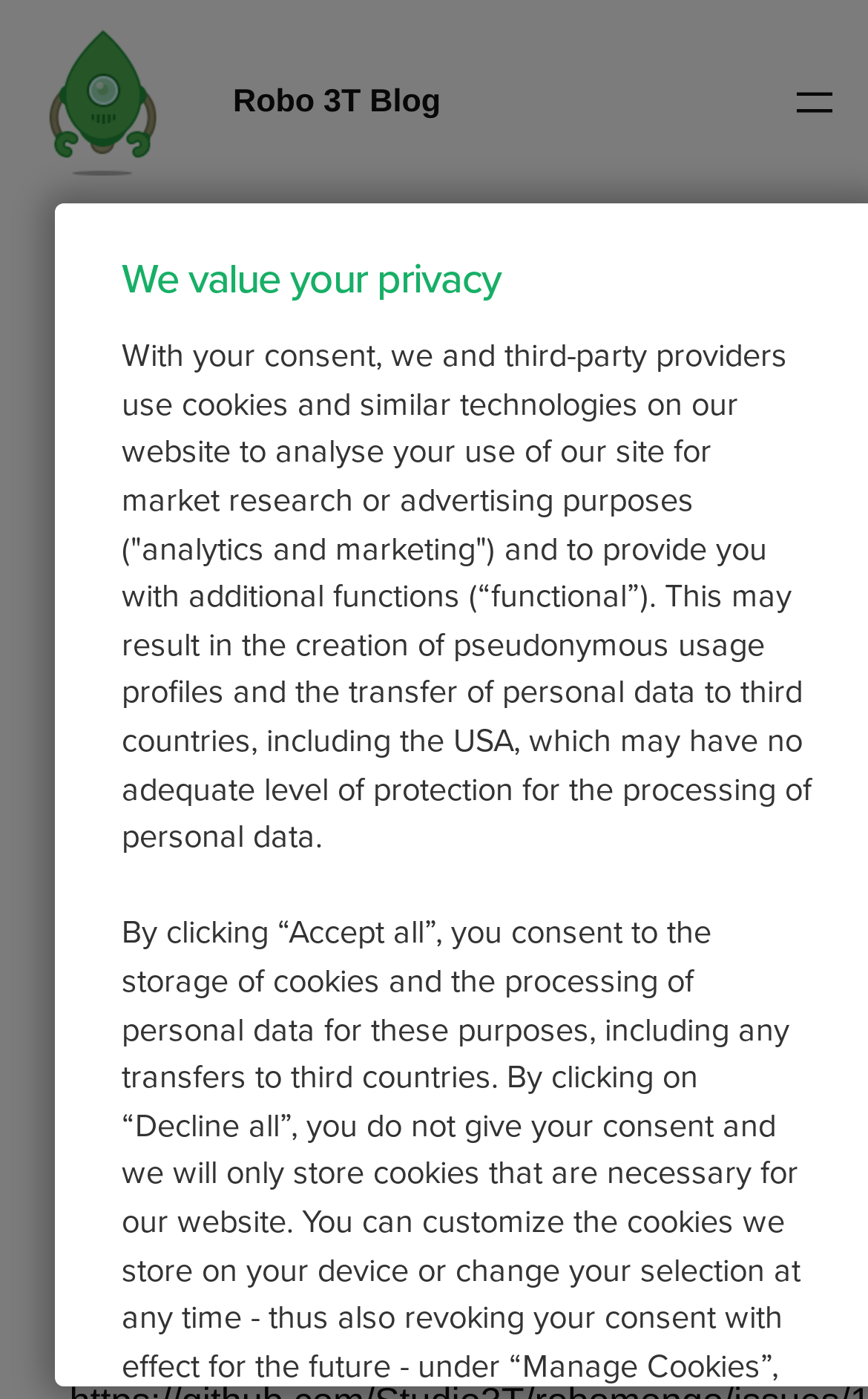Provide a brief response to the question below using a single word or phrase: 
What is the name of the blog?

Robo 3T Blog